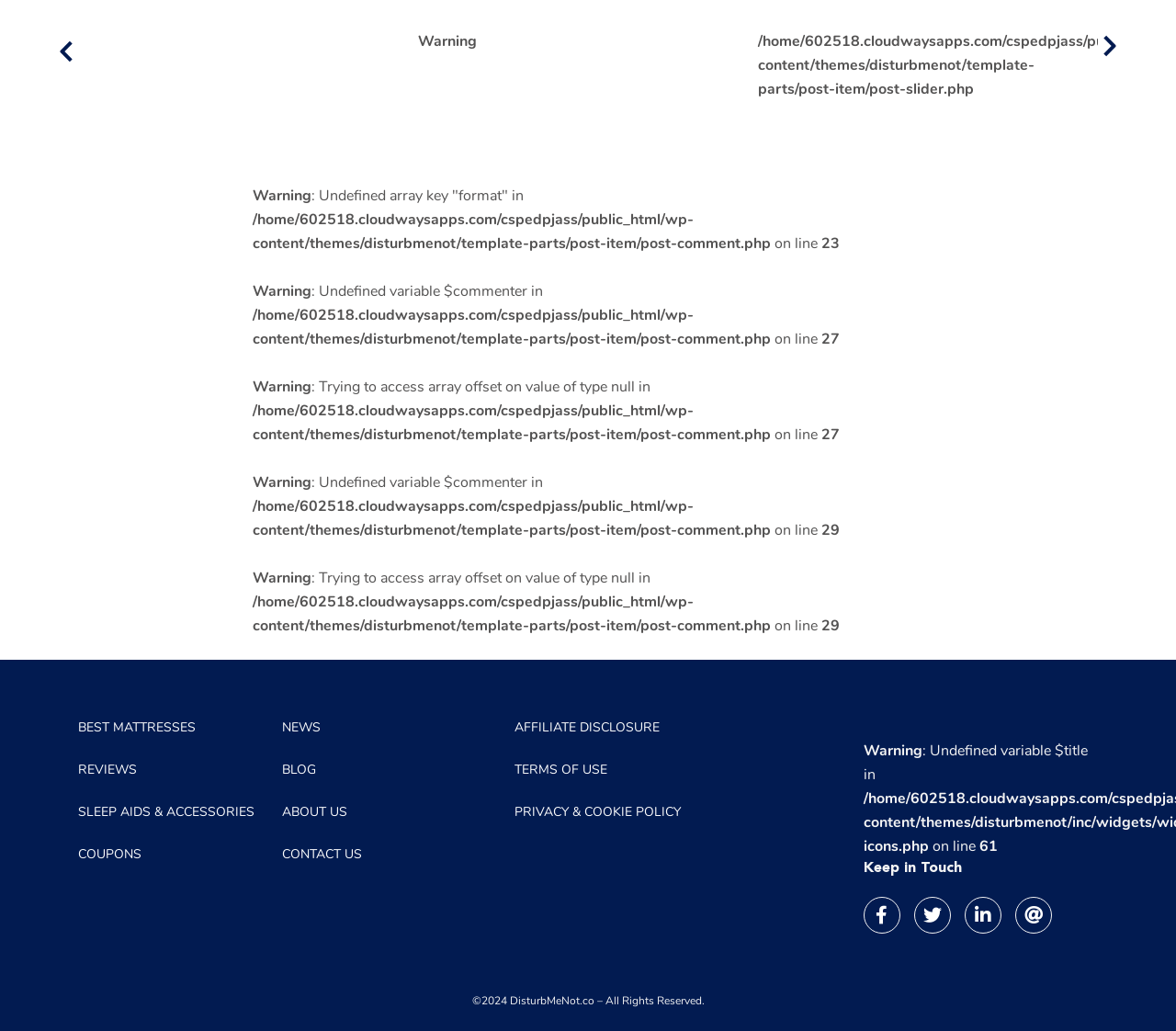How many warnings are displayed on the page?
Based on the screenshot, provide a one-word or short-phrase response.

5